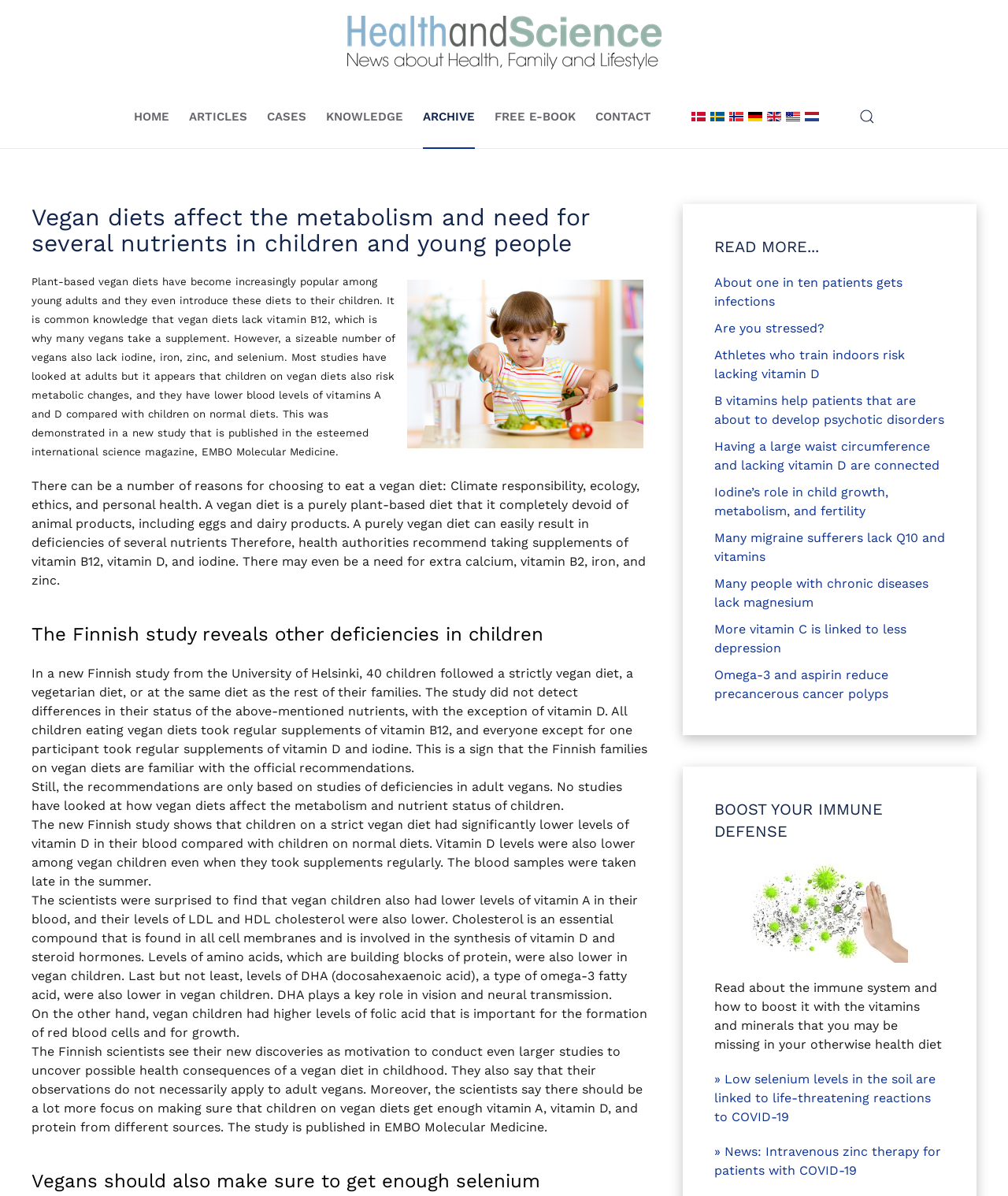What nutrients do vegan children lack?
Please respond to the question with a detailed and thorough explanation.

According to the webpage, vegan children lack vitamin D, vitamin A, and other nutrients such as iodine, iron, zinc, and selenium. This is evident from the text that mentions the Finnish study and its findings on the nutrient levels of vegan children.